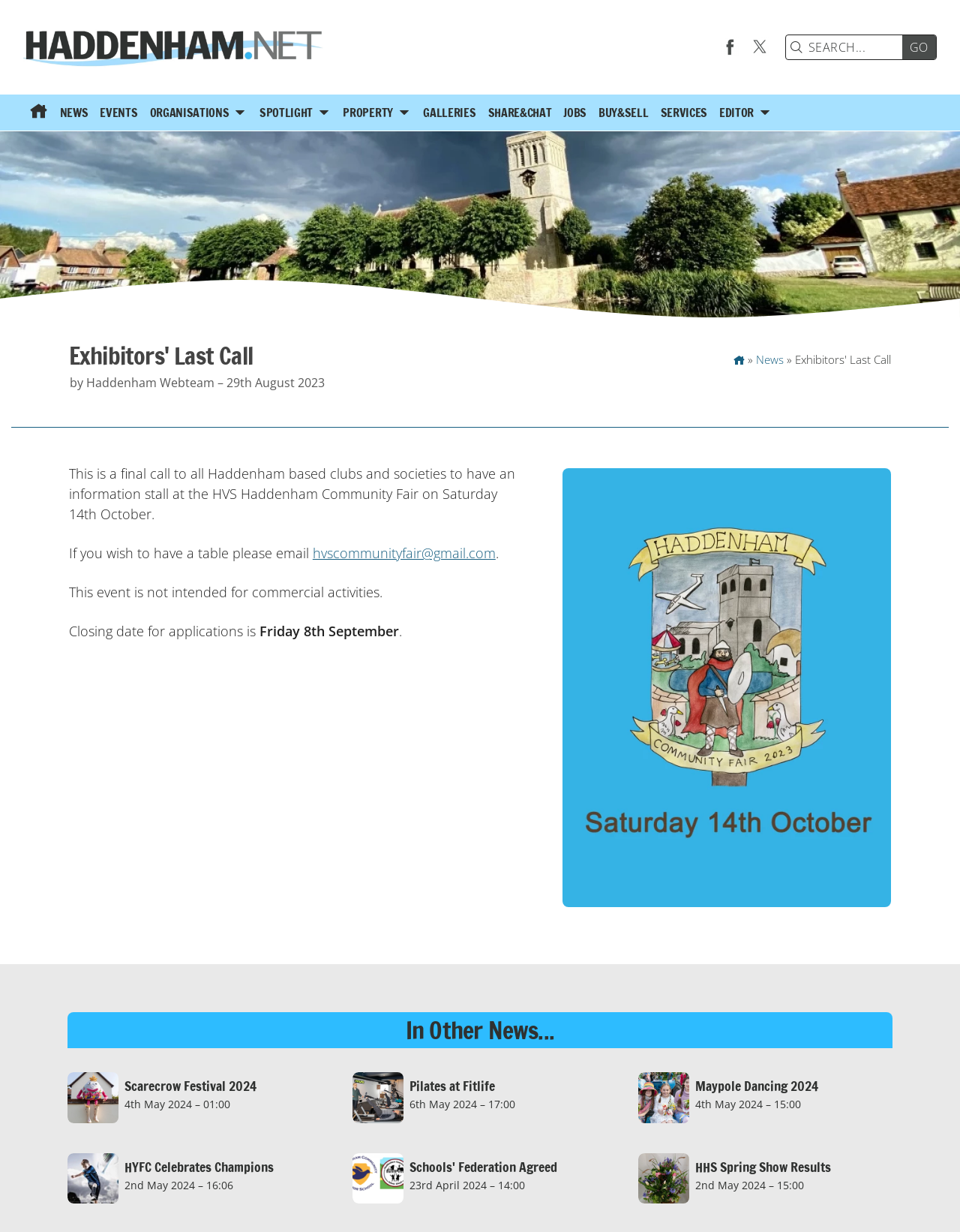Kindly provide the bounding box coordinates of the section you need to click on to fulfill the given instruction: "Buy adwords account".

None